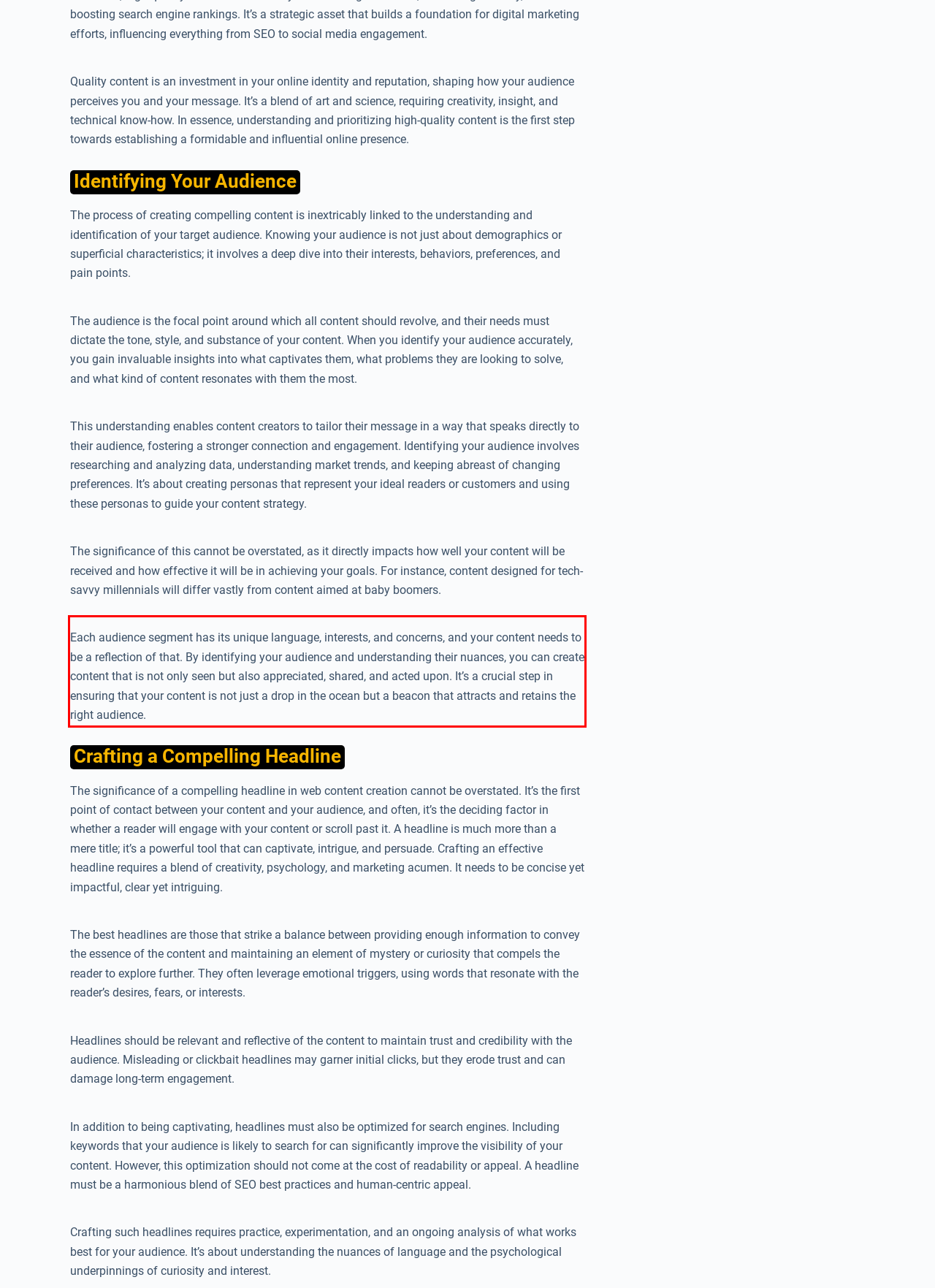You have a screenshot of a webpage with a red bounding box. Use OCR to generate the text contained within this red rectangle.

Each audience segment has its unique language, interests, and concerns, and your content needs to be a reflection of that. By identifying your audience and understanding their nuances, you can create content that is not only seen but also appreciated, shared, and acted upon. It’s a crucial step in ensuring that your content is not just a drop in the ocean but a beacon that attracts and retains the right audience.